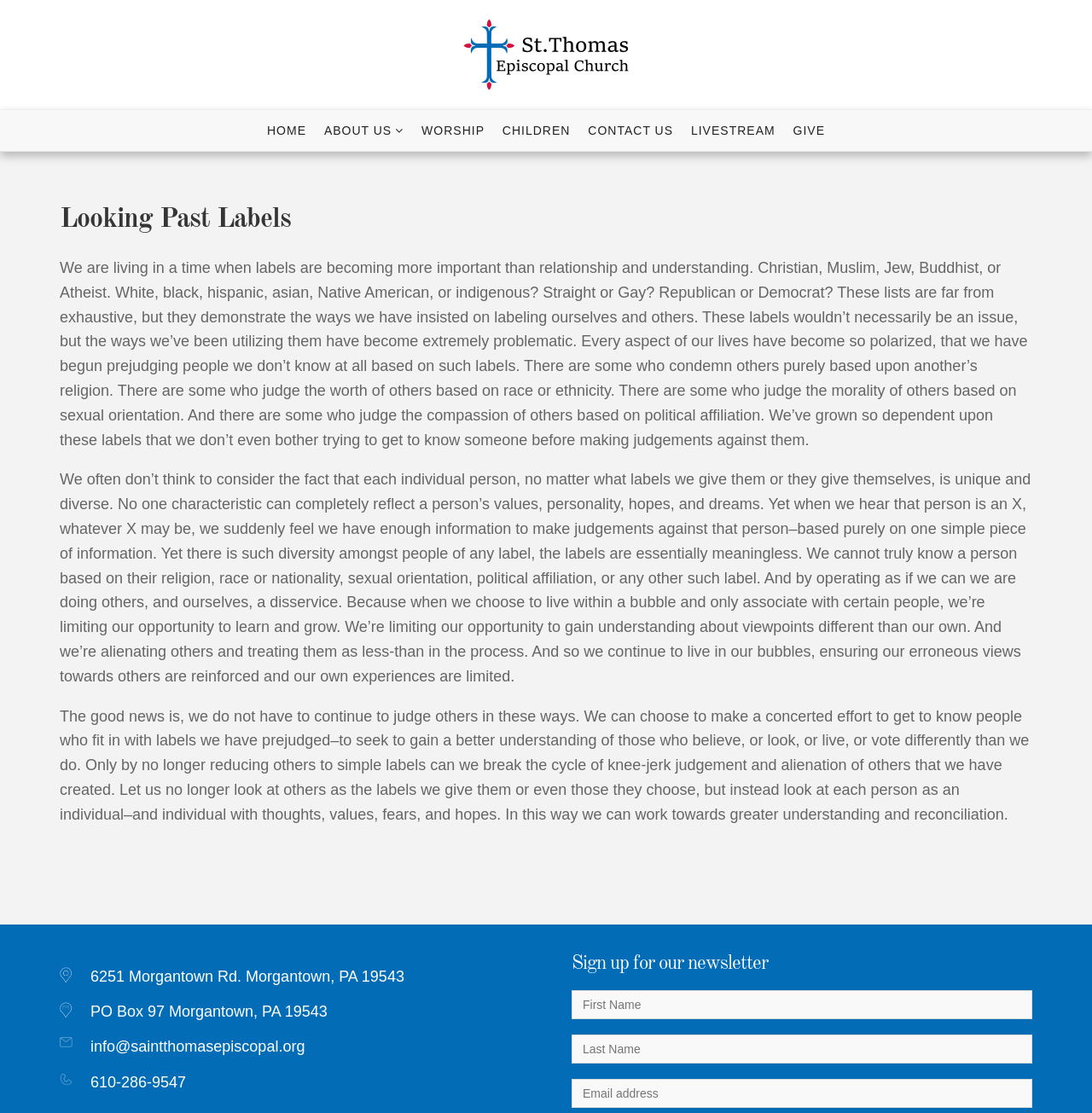Given the description: "Children", determine the bounding box coordinates of the UI element. The coordinates should be formatted as four float numbers between 0 and 1, [left, top, right, bottom].

[0.454, 0.099, 0.528, 0.136]